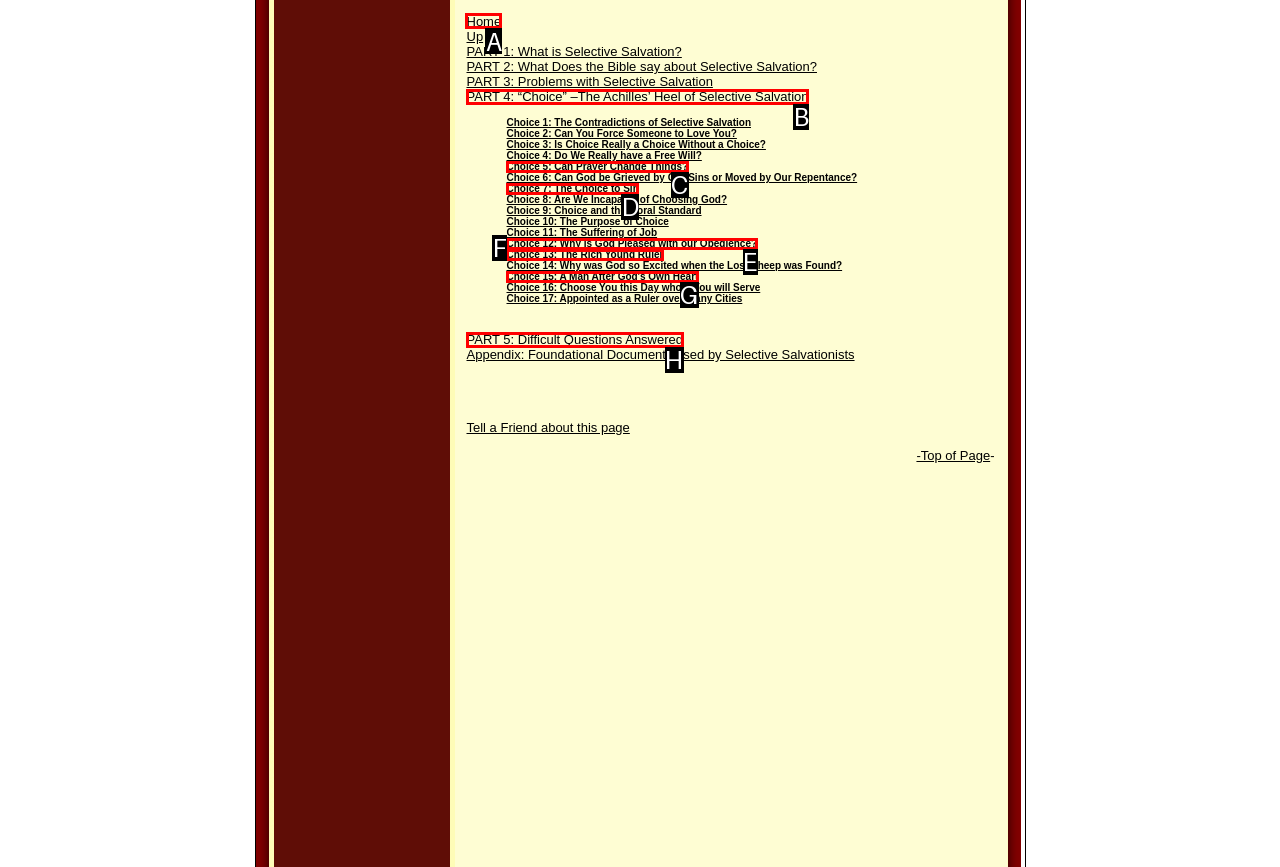Determine the right option to click to perform this task: Click on 'Home'
Answer with the correct letter from the given choices directly.

A